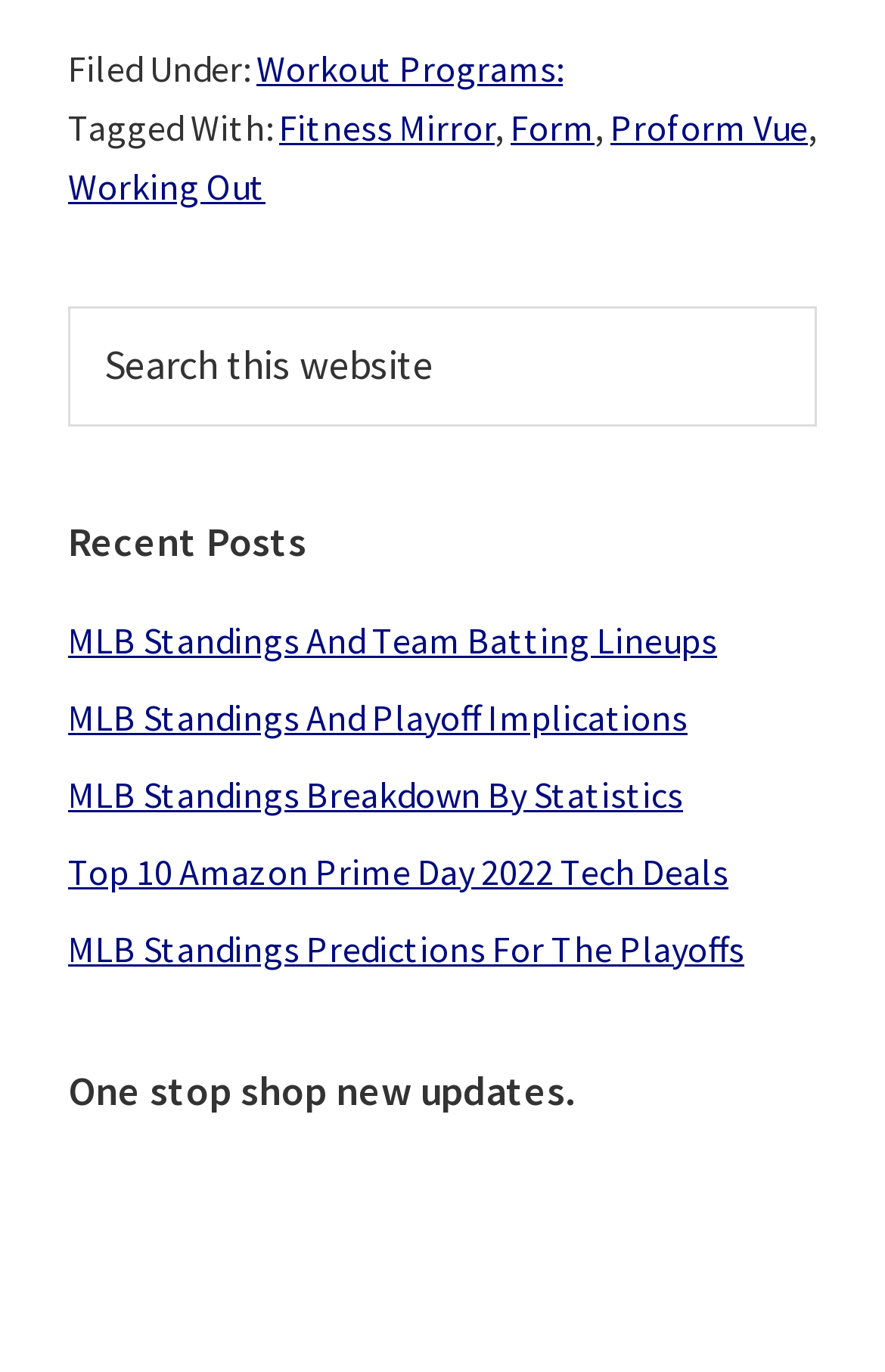Using the element description provided, determine the bounding box coordinates in the format (top-left x, top-left y, bottom-right x, bottom-right y). Ensure that all values are floating point numbers between 0 and 1. Element description: MLB Standings Breakdown By Statistics

[0.077, 0.561, 0.772, 0.595]